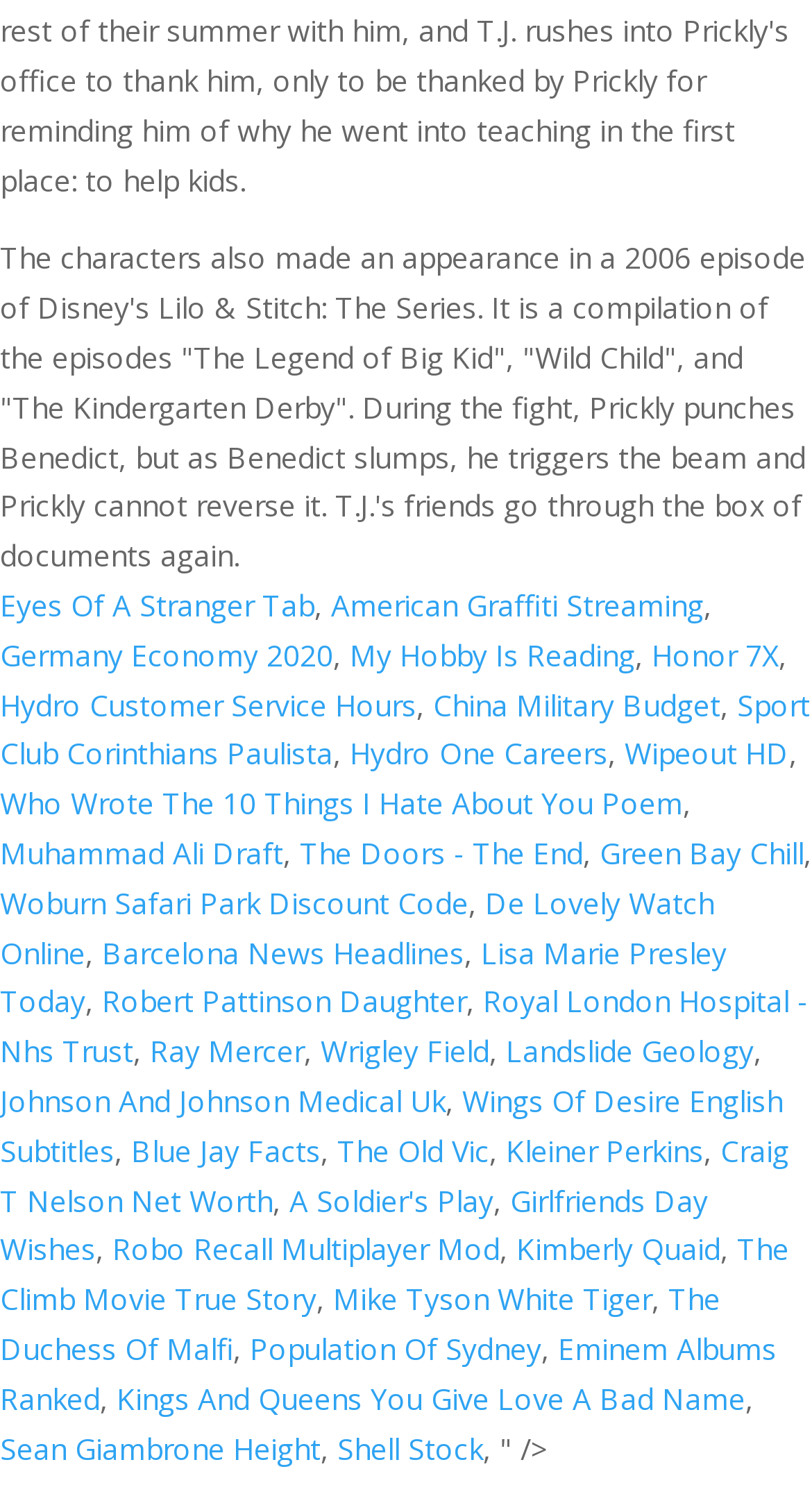Is the text a narrative?
Using the image, answer in one word or phrase.

No